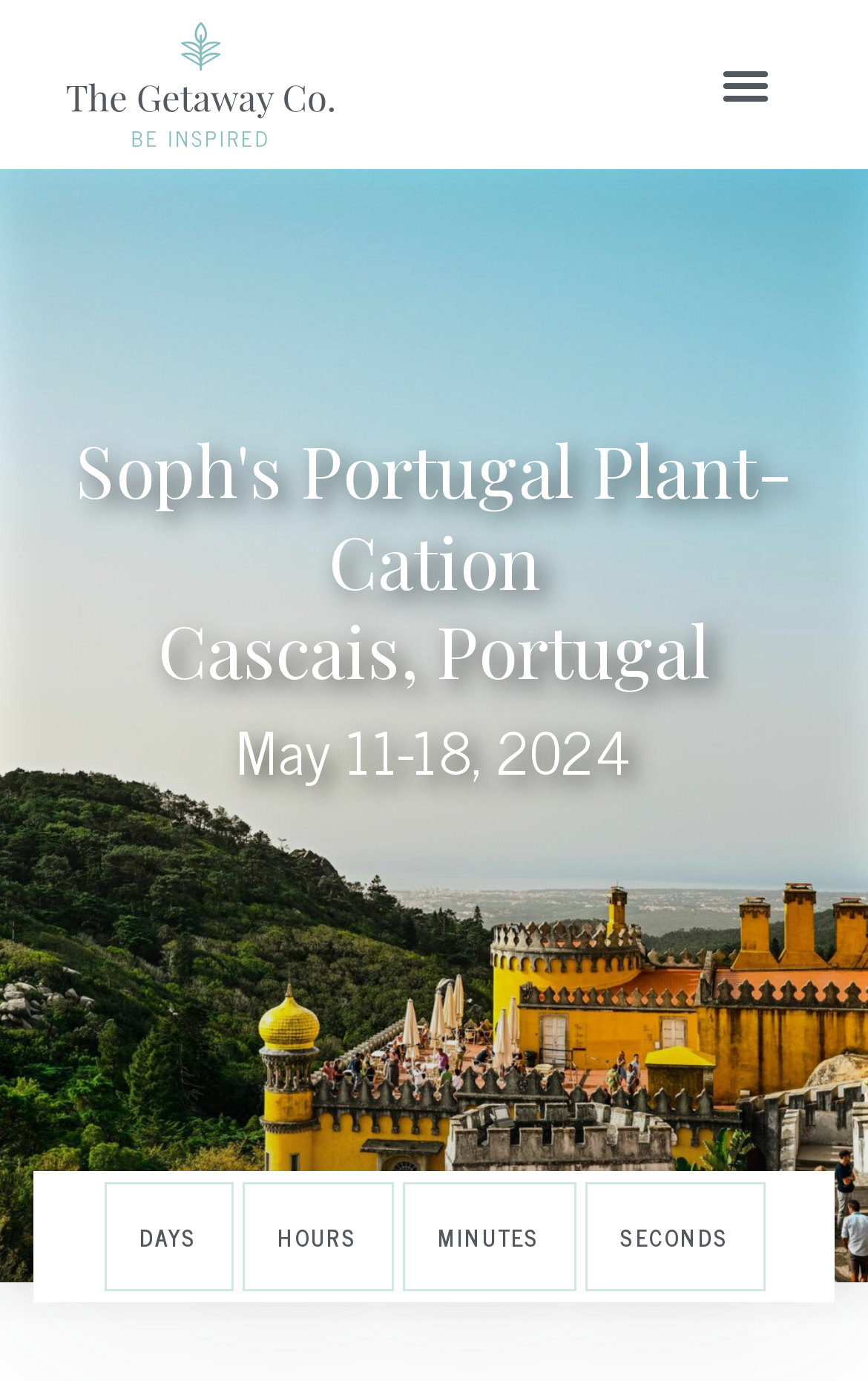Provide the bounding box coordinates for the UI element that is described as: "Menu".

[0.817, 0.035, 0.901, 0.088]